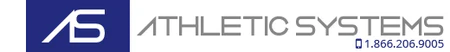What is the color scheme of the branding?
Based on the image, answer the question in a detailed manner.

The caption highlights the striking color contrast of deep blue and metallic gray, which enhances the professional appearance of the branding and makes it visually appealing.